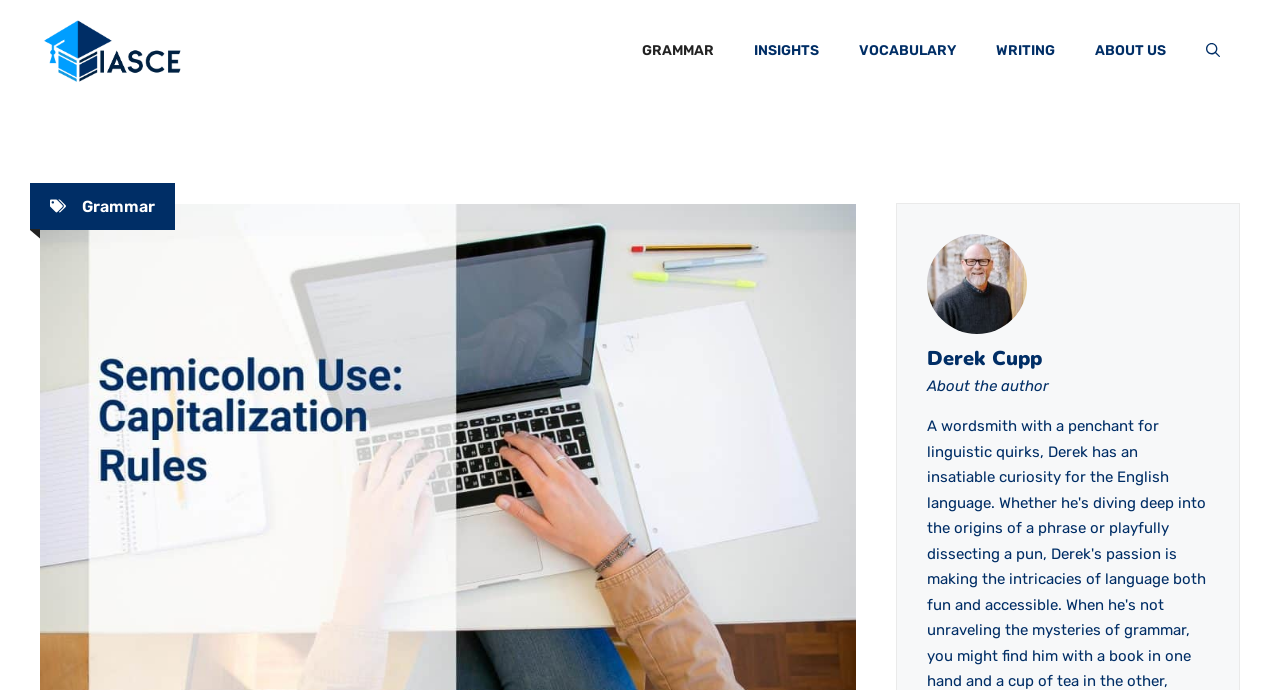Identify the bounding box for the UI element described as: "aria-label="Open search"". The coordinates should be four float numbers between 0 and 1, i.e., [left, top, right, bottom].

[0.927, 0.031, 0.969, 0.118]